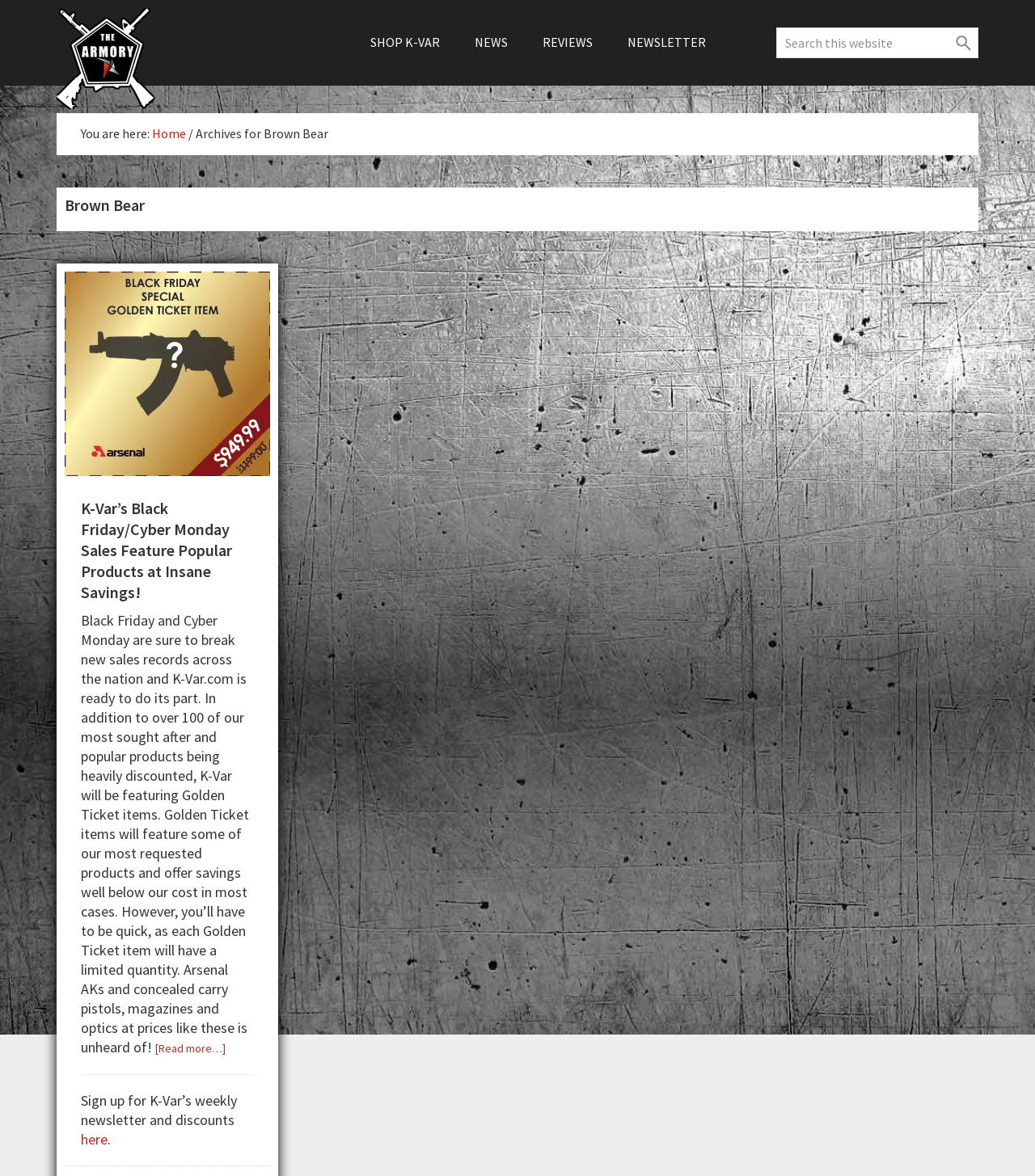Identify the bounding box coordinates of the clickable region required to complete the instruction: "Sign up for K-Var’s weekly newsletter". The coordinates should be given as four float numbers within the range of 0 and 1, i.e., [left, top, right, bottom].

[0.078, 0.928, 0.229, 0.96]